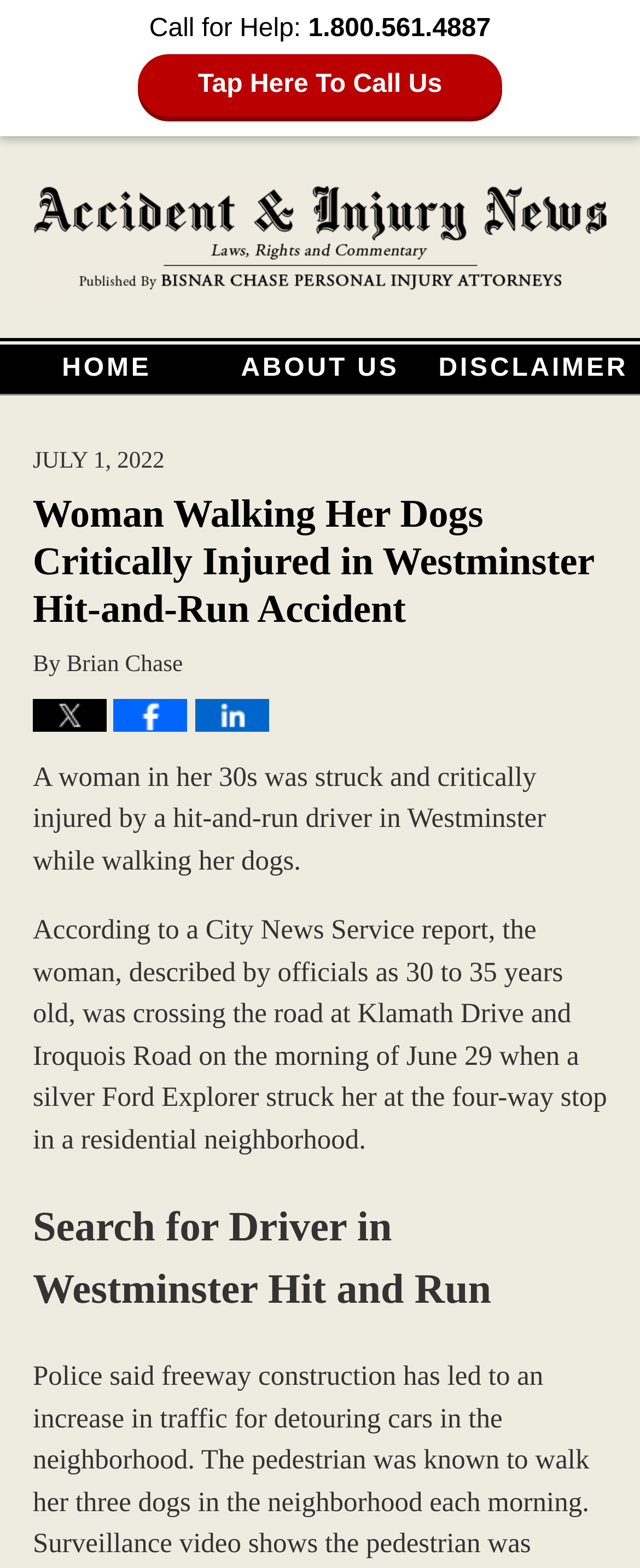Please determine the bounding box coordinates of the element's region to click for the following instruction: "Get inspiration for bedroom decorating".

None